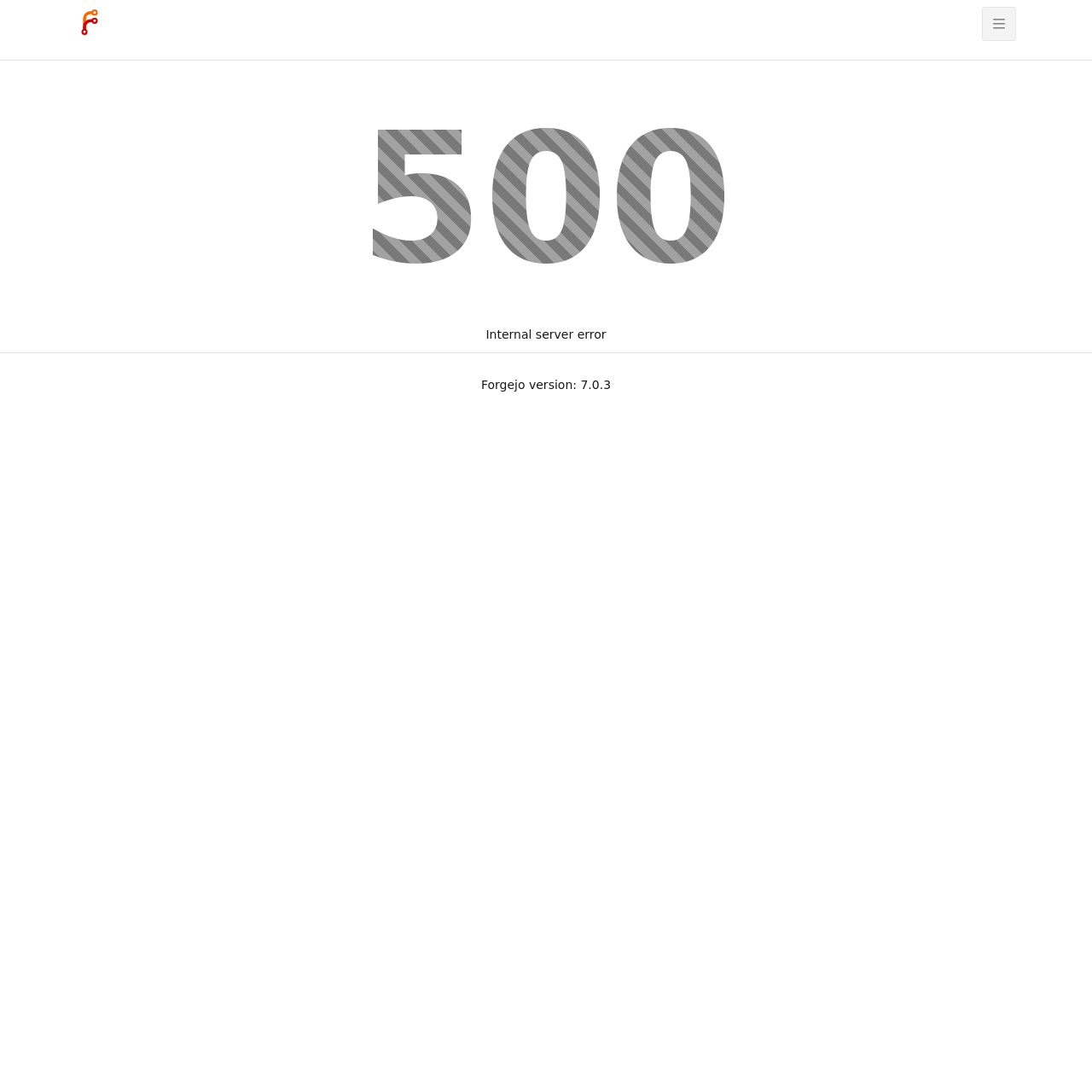Identify the bounding box for the described UI element: "parent_node: Sale price".

None